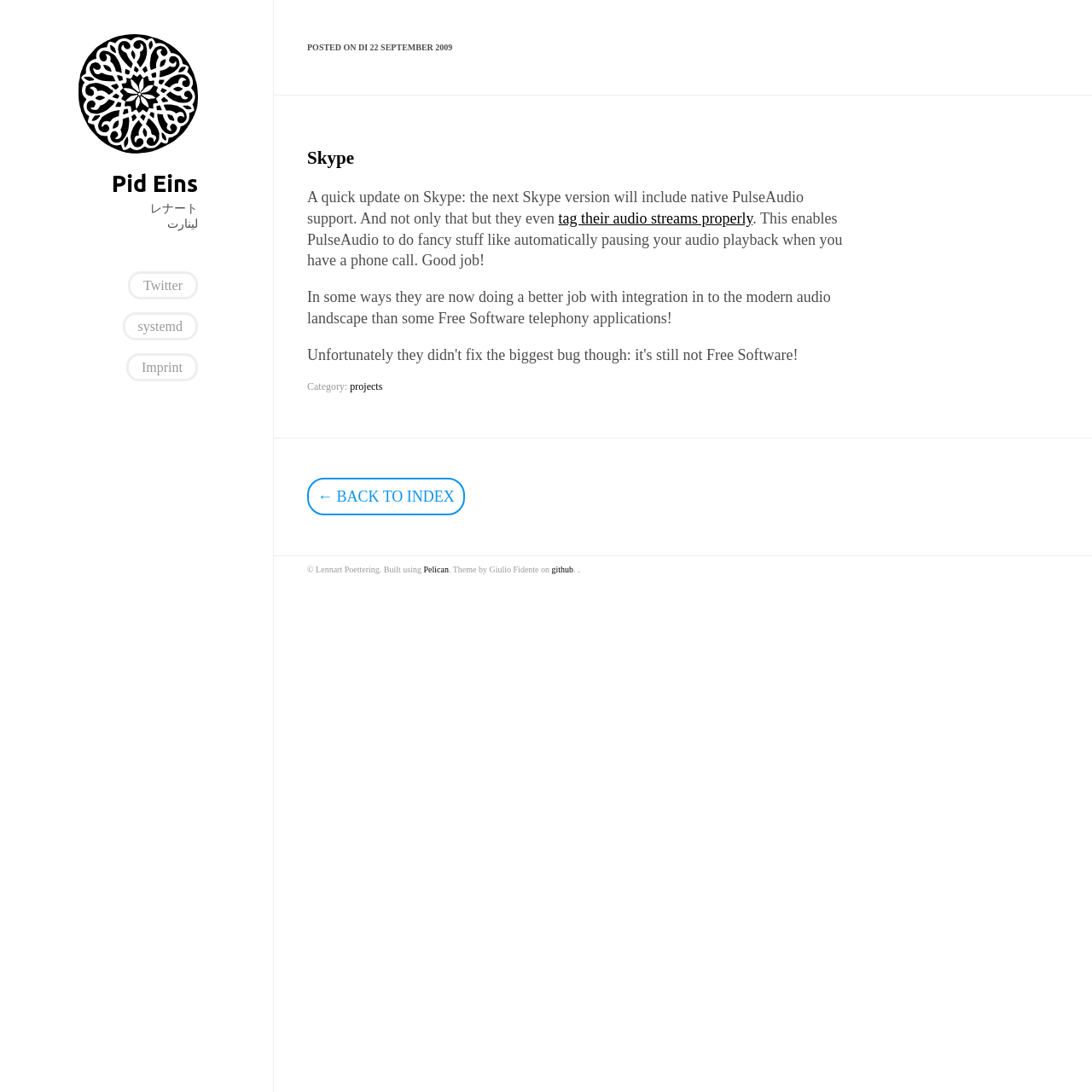Identify the bounding box coordinates of the element that should be clicked to fulfill this task: "visit the Twitter page". The coordinates should be provided as four float numbers between 0 and 1, i.e., [left, top, right, bottom].

[0.117, 0.248, 0.181, 0.274]